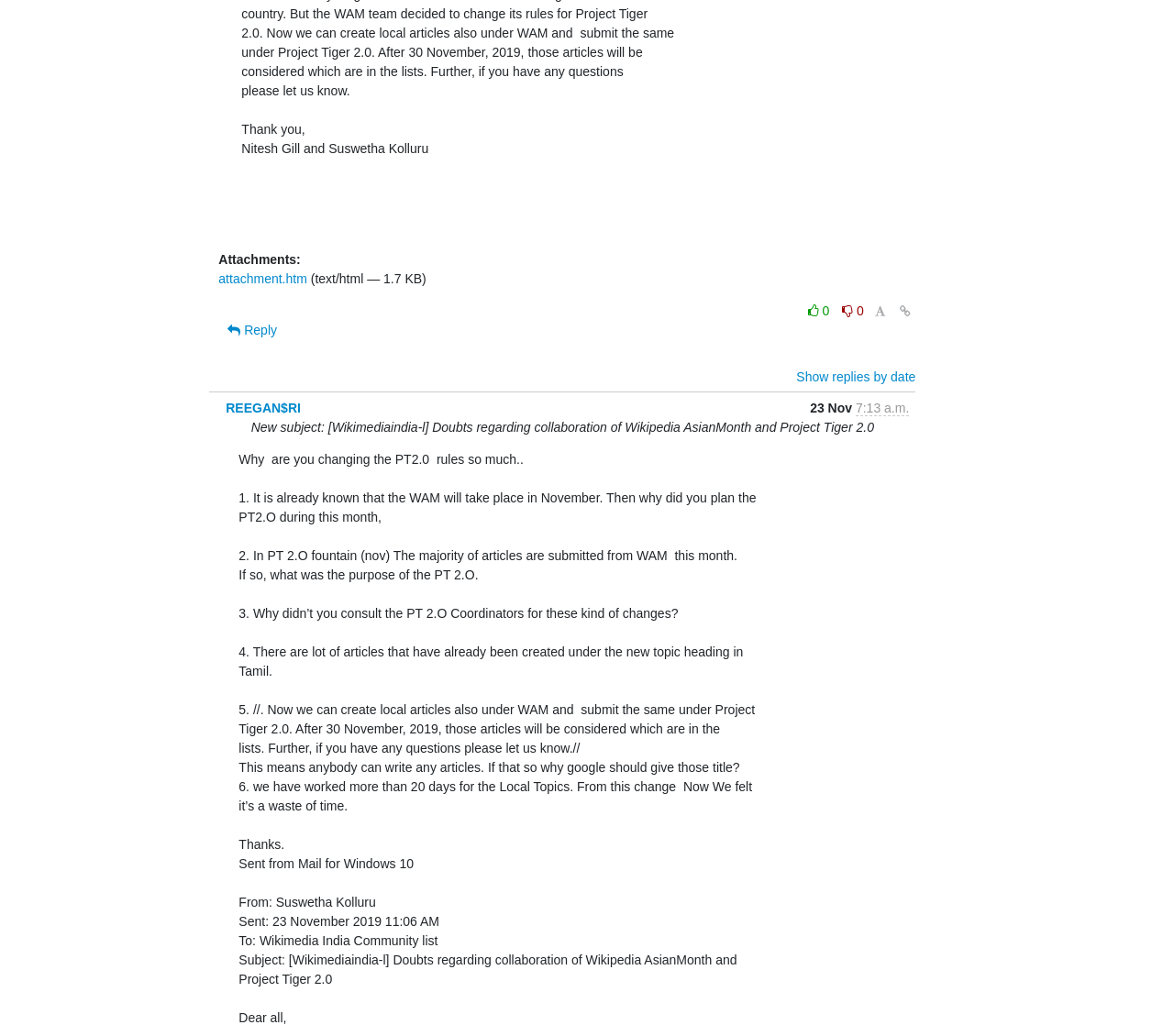Using the description: "title="Permalink for this message"", identify the bounding box of the corresponding UI element in the screenshot.

[0.763, 0.29, 0.78, 0.311]